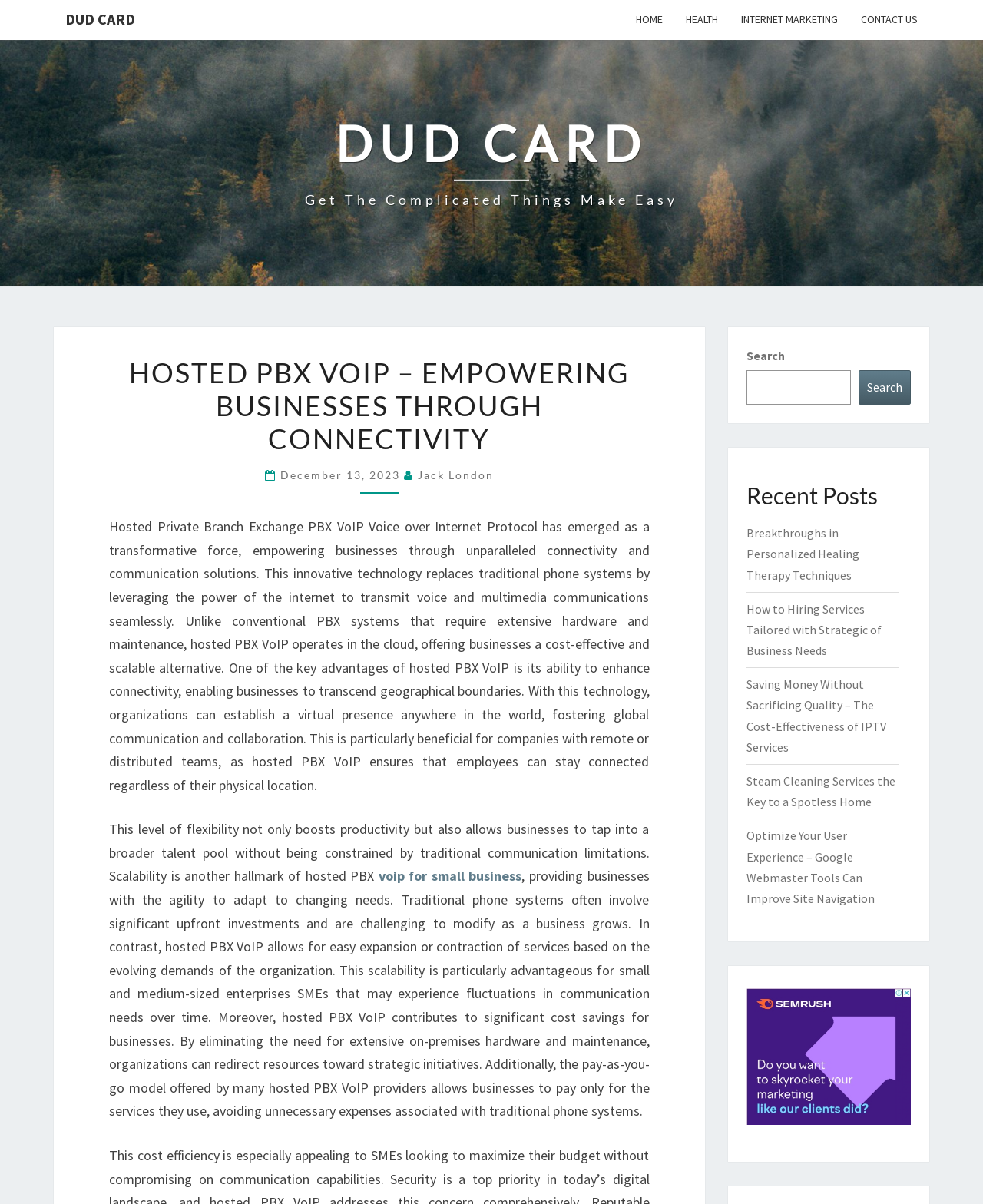Identify the bounding box coordinates of the element to click to follow this instruction: 'Check the 'Recent Posts''. Ensure the coordinates are four float values between 0 and 1, provided as [left, top, right, bottom].

[0.759, 0.4, 0.927, 0.423]